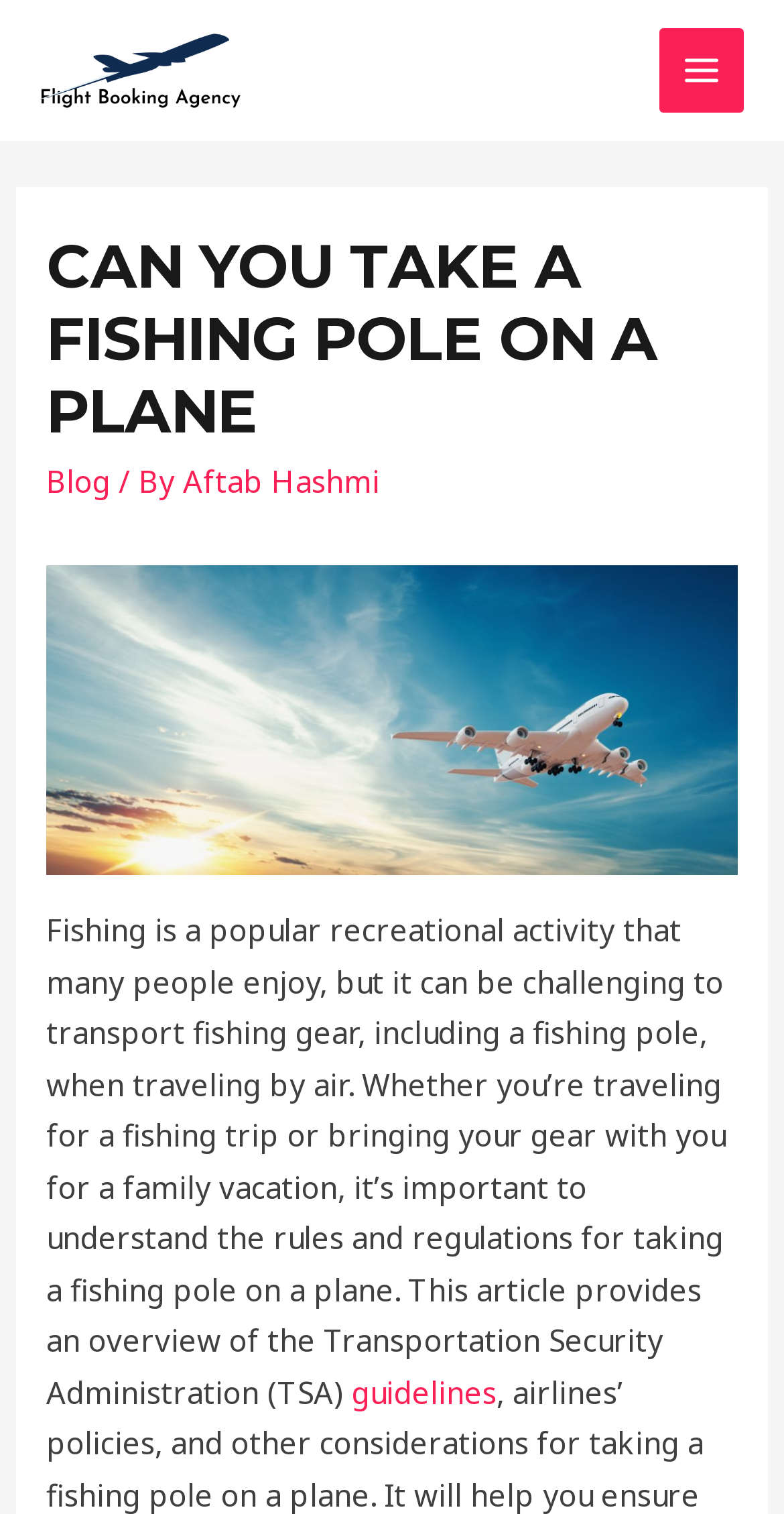Generate the text of the webpage's primary heading.

CAN YOU TAKE A FISHING POLE ON A PLANE